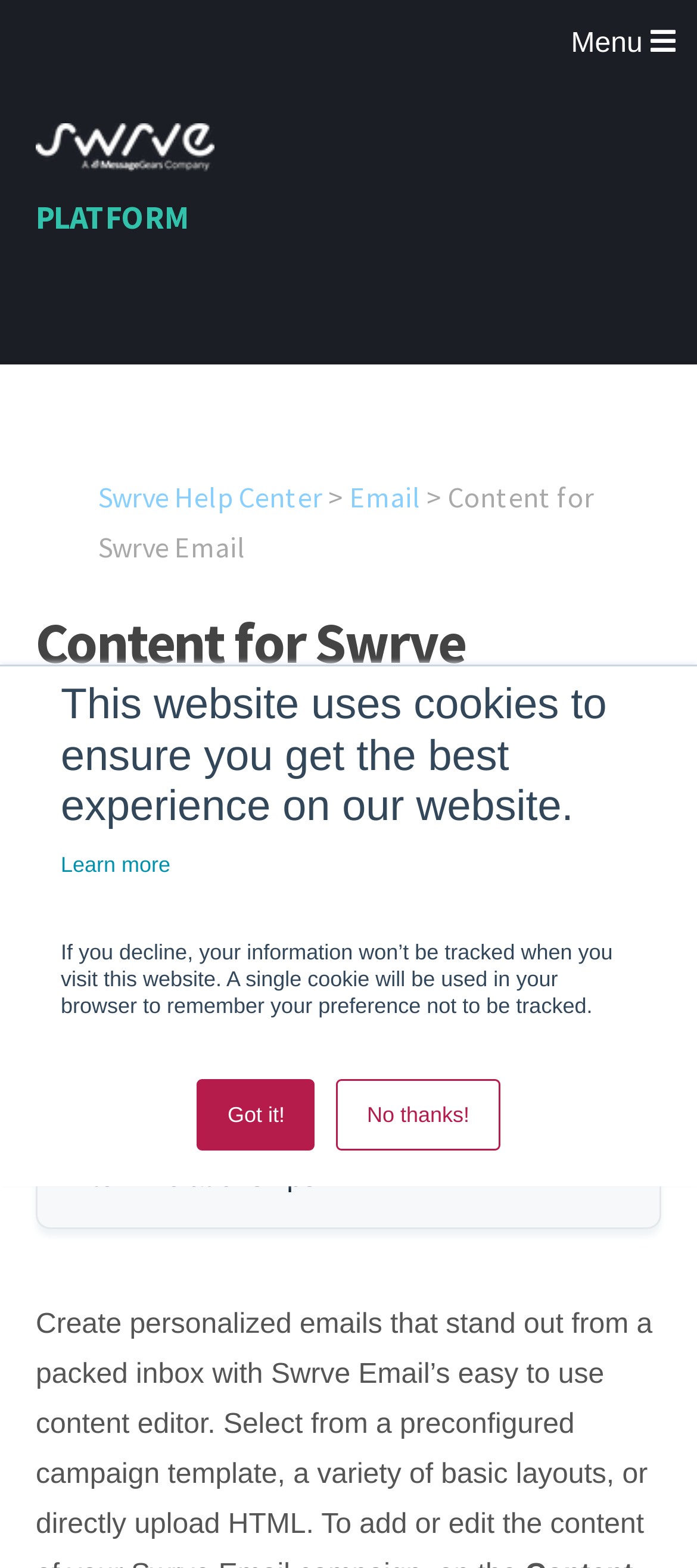Provide the bounding box coordinates, formatted as (top-left x, top-left y, bottom-right x, bottom-right y), with all values being floating point numbers between 0 and 1. Identify the bounding box of the UI element that matches the description: Content for Swrve Email

[0.051, 0.387, 0.667, 0.478]